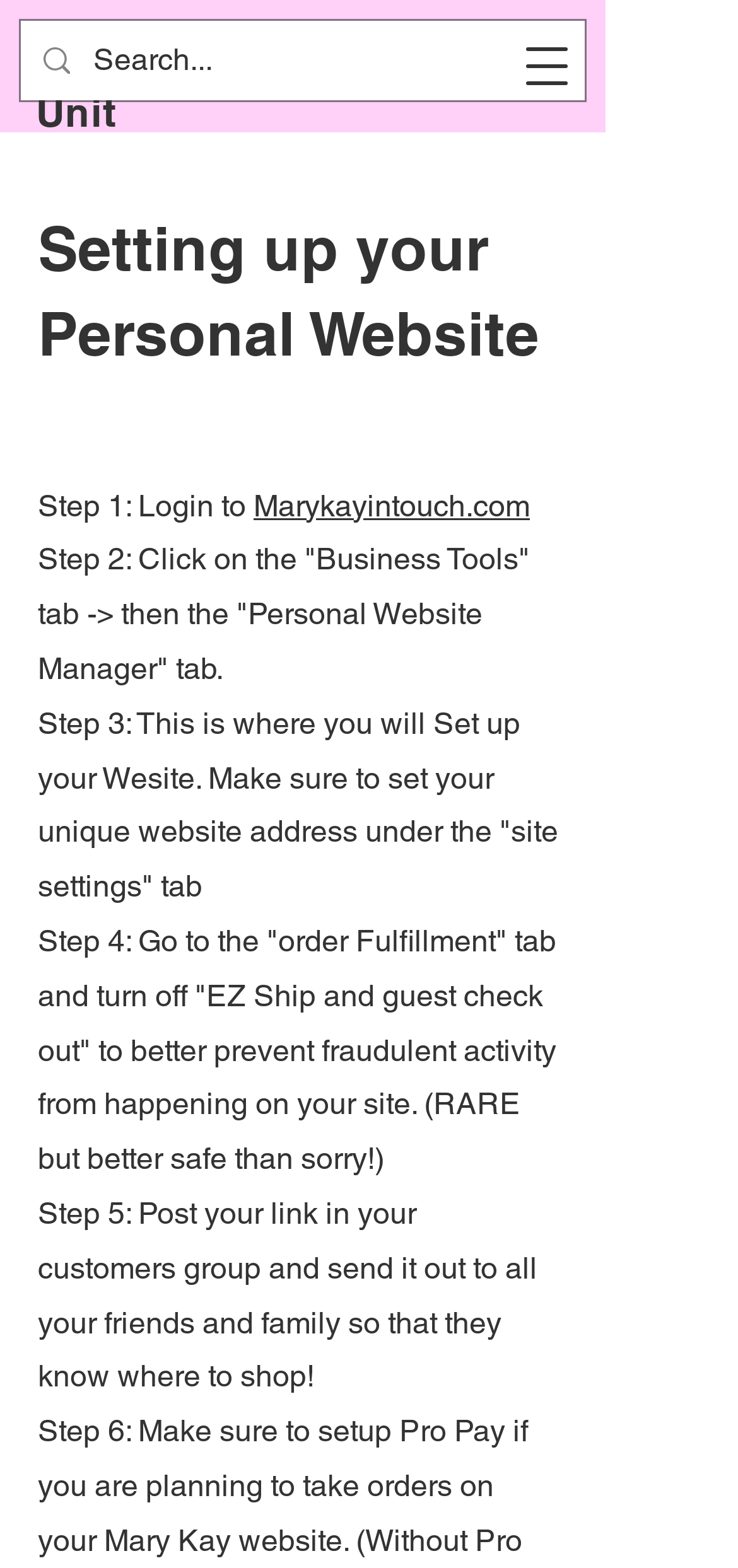Using the webpage screenshot and the element description Marykayintouch.com, determine the bounding box coordinates. Specify the coordinates in the format (top-left x, top-left y, bottom-right x, bottom-right y) with values ranging from 0 to 1.

[0.344, 0.311, 0.718, 0.334]